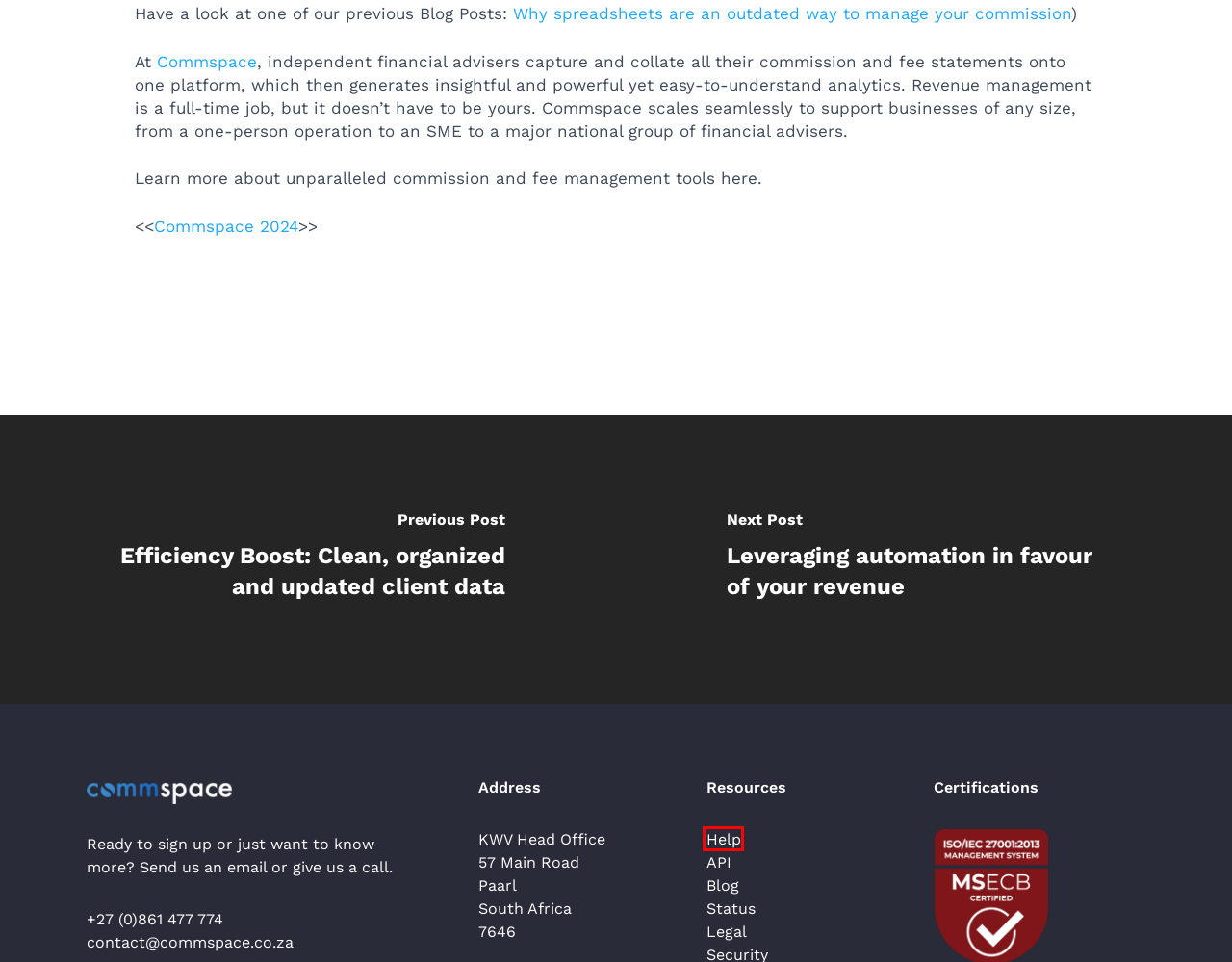Observe the provided screenshot of a webpage with a red bounding box around a specific UI element. Choose the webpage description that best fits the new webpage after you click on the highlighted element. These are your options:
A. Commspace
B. Legal - Commspace
C. Leveraging automation in favour of your revenue - Commspace
D. Efficiency Boost: Clean, organized and updated client data - Commspace
E. Commspace API
F. Blog - Commspace
G. Why spreadsheets are outdated for commission management - Commspace
H. Commspace Help Center

H